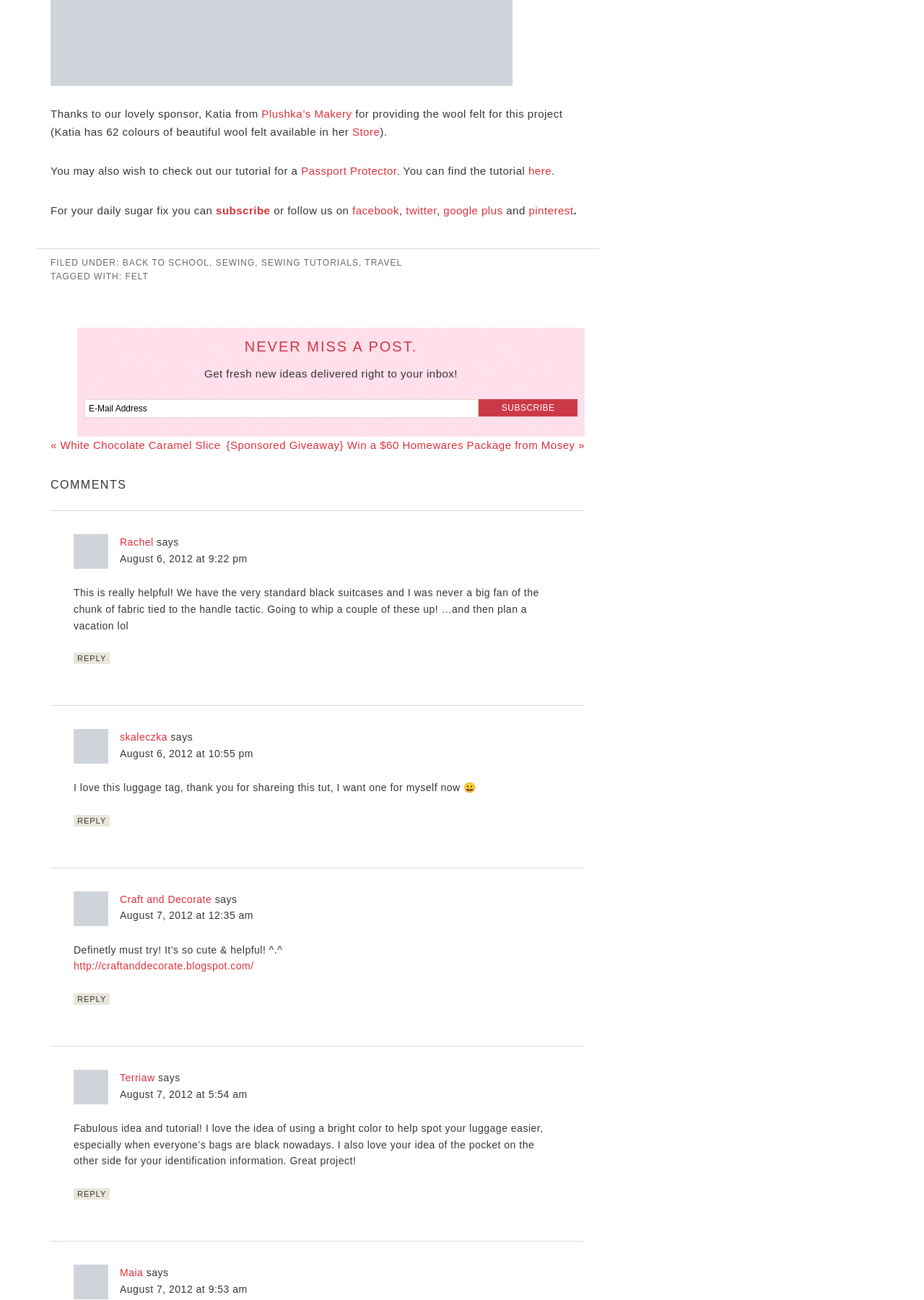Based on the provided description, "Back to School", find the bounding box of the corresponding UI element in the screenshot.

[0.133, 0.198, 0.227, 0.206]